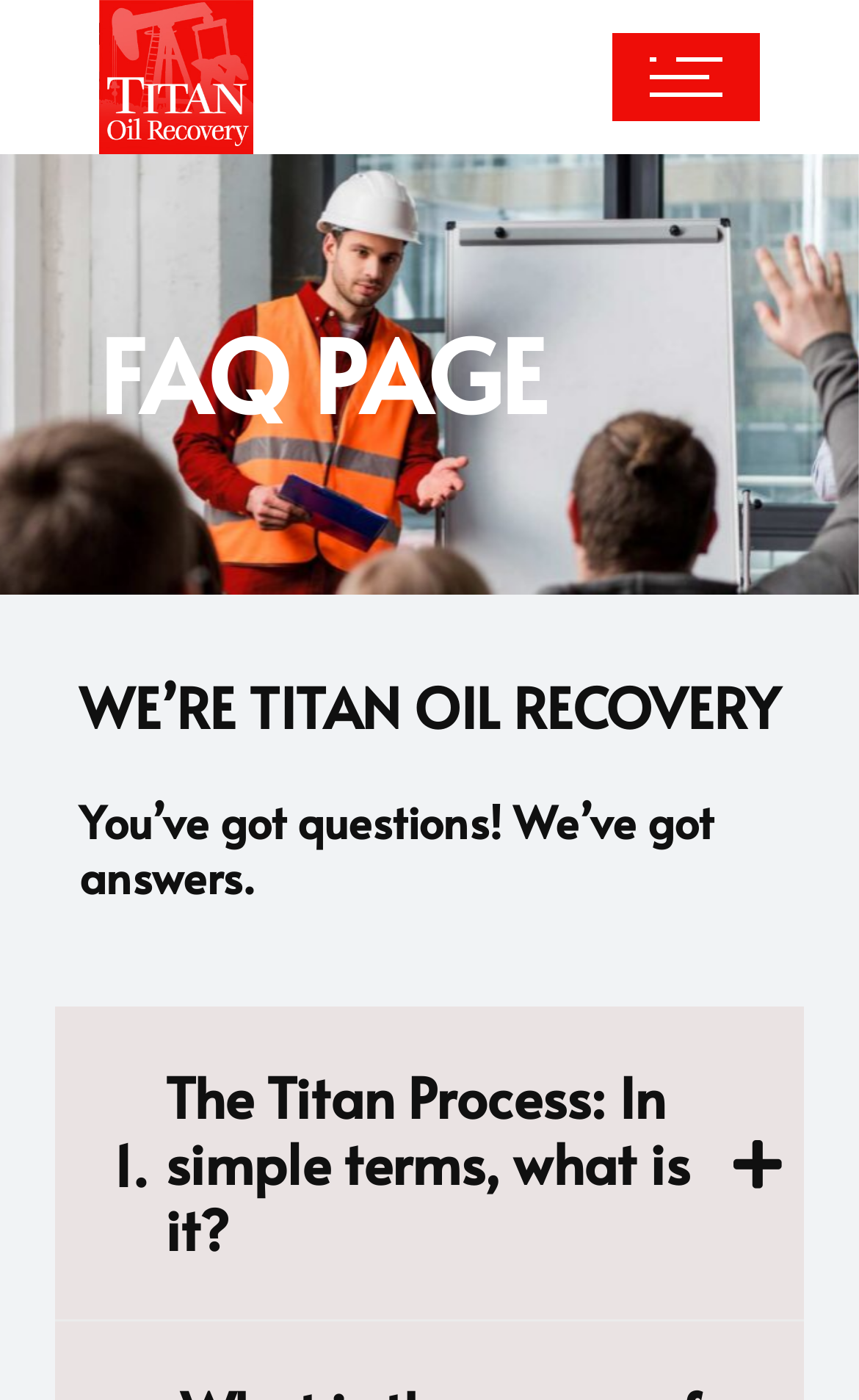Please provide a brief answer to the following inquiry using a single word or phrase:
What is the first question on the FAQ page?

The Titan Process